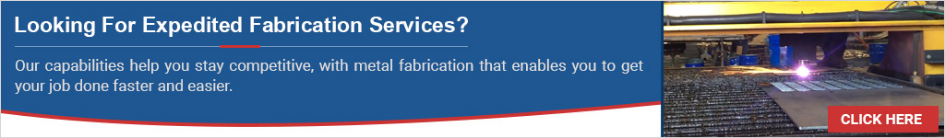Please examine the image and provide a detailed answer to the question: What is shown in the backdrop of the image?

The backdrop of the image provides a glimpse into the fabrication area, showcasing machinery and a process that hints at the industrial nature of BACO Enterprises' offerings, further enhancing the promotional message and giving a sense of what the company does.